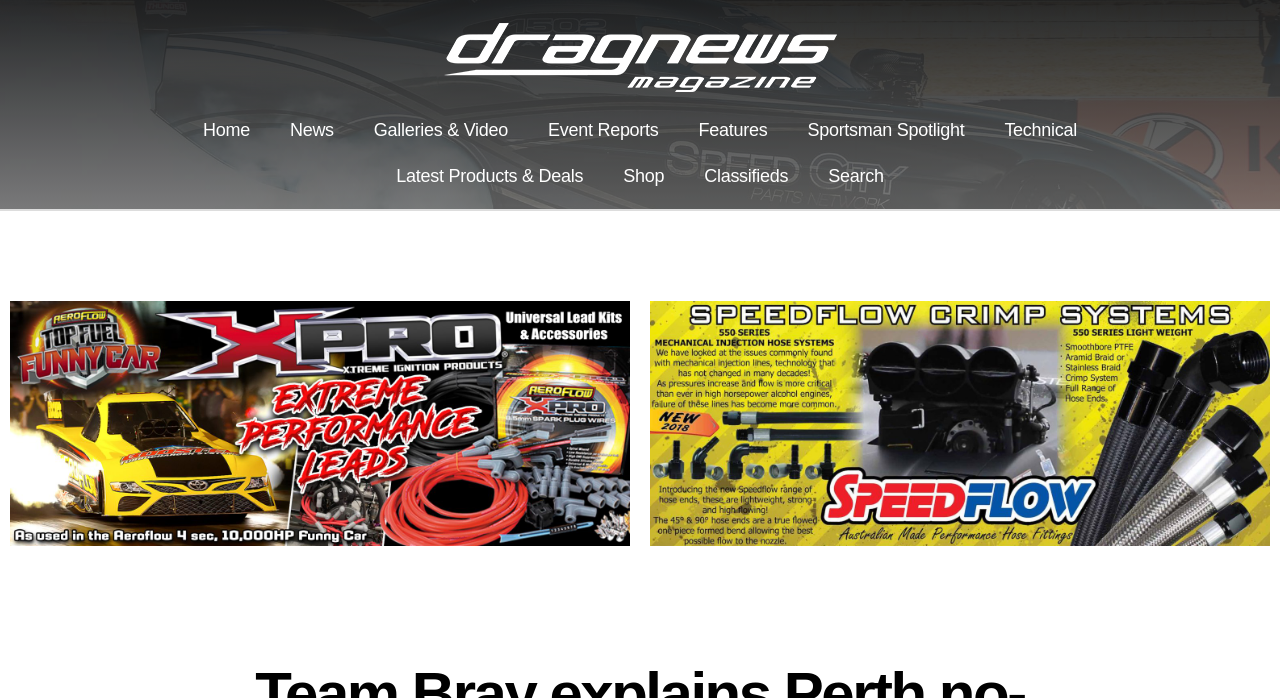Please provide a short answer using a single word or phrase for the question:
What type of content does the website provide?

Drag racing news